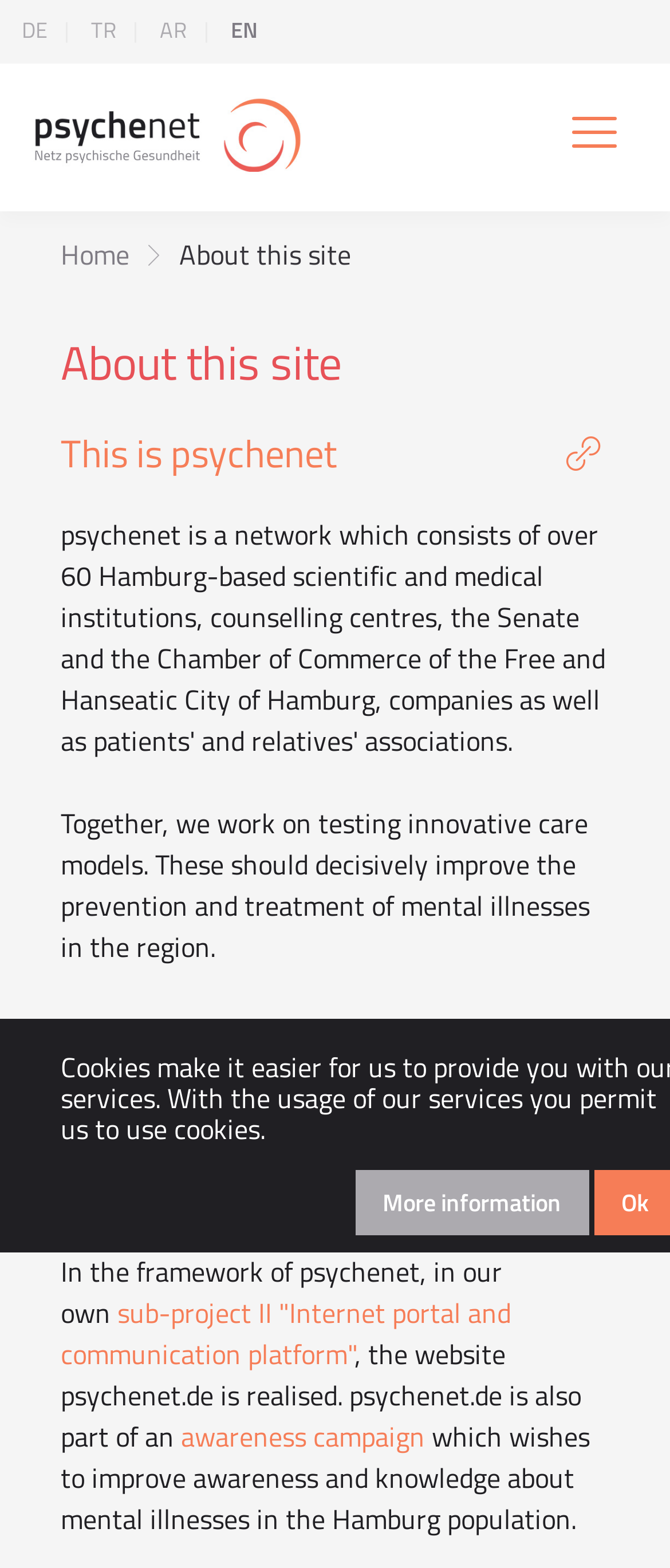Mark the bounding box of the element that matches the following description: "More information".

[0.53, 0.746, 0.878, 0.788]